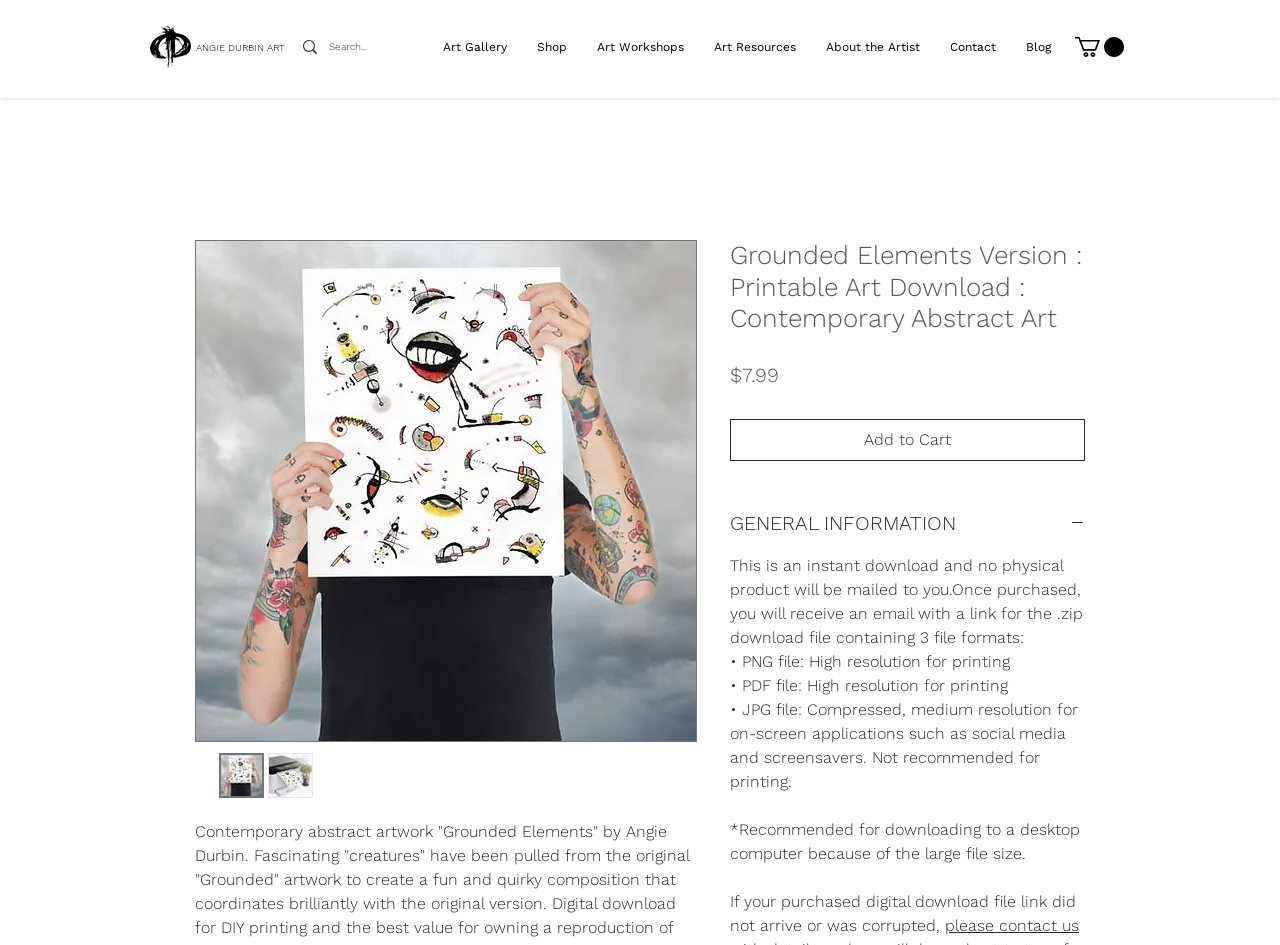Please locate and generate the primary heading on this webpage.

Grounded Elements Version : Printable Art Download : Contemporary Abstract Art